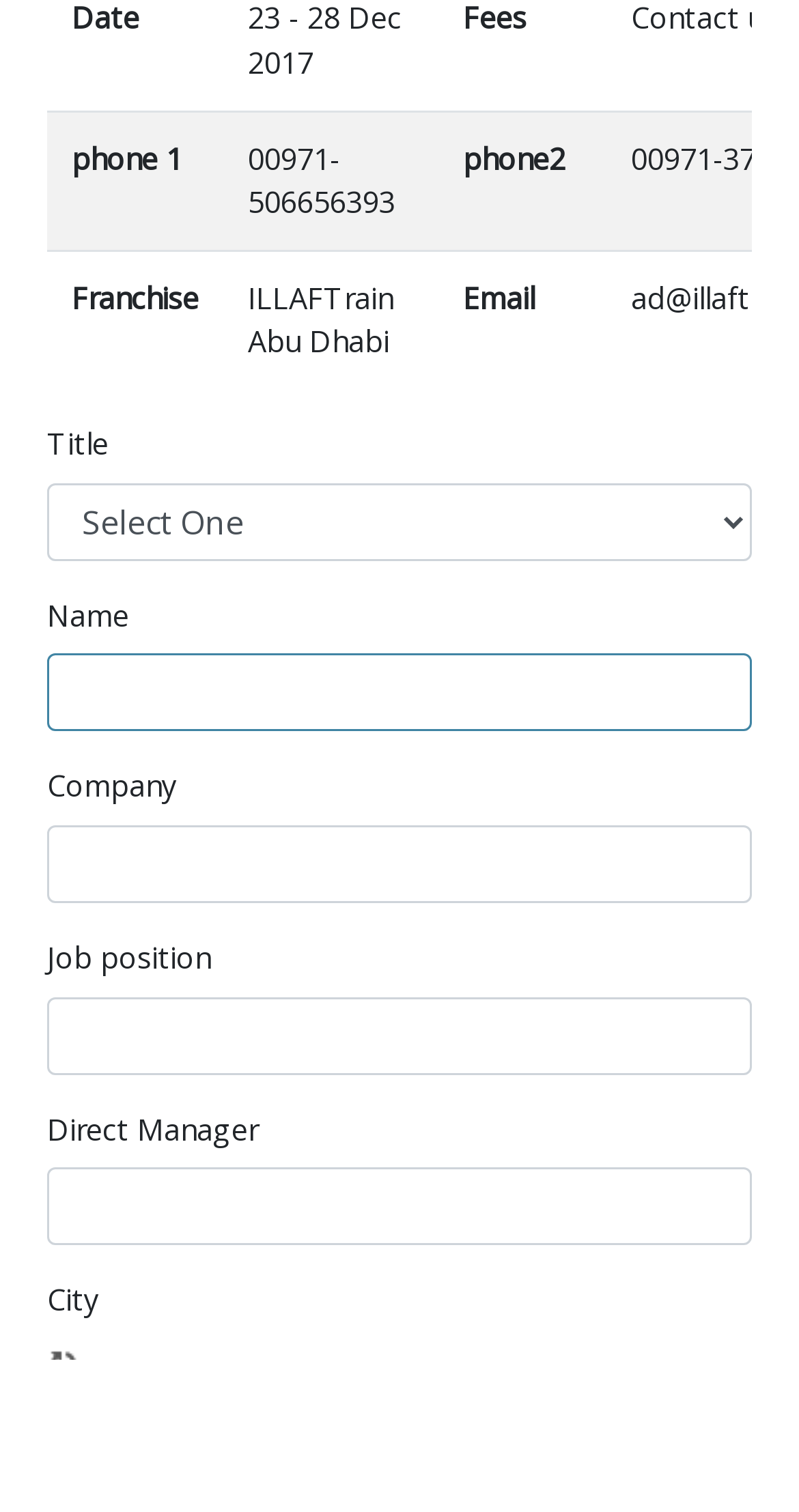Extract the text of the main heading from the webpage.

Registration on course